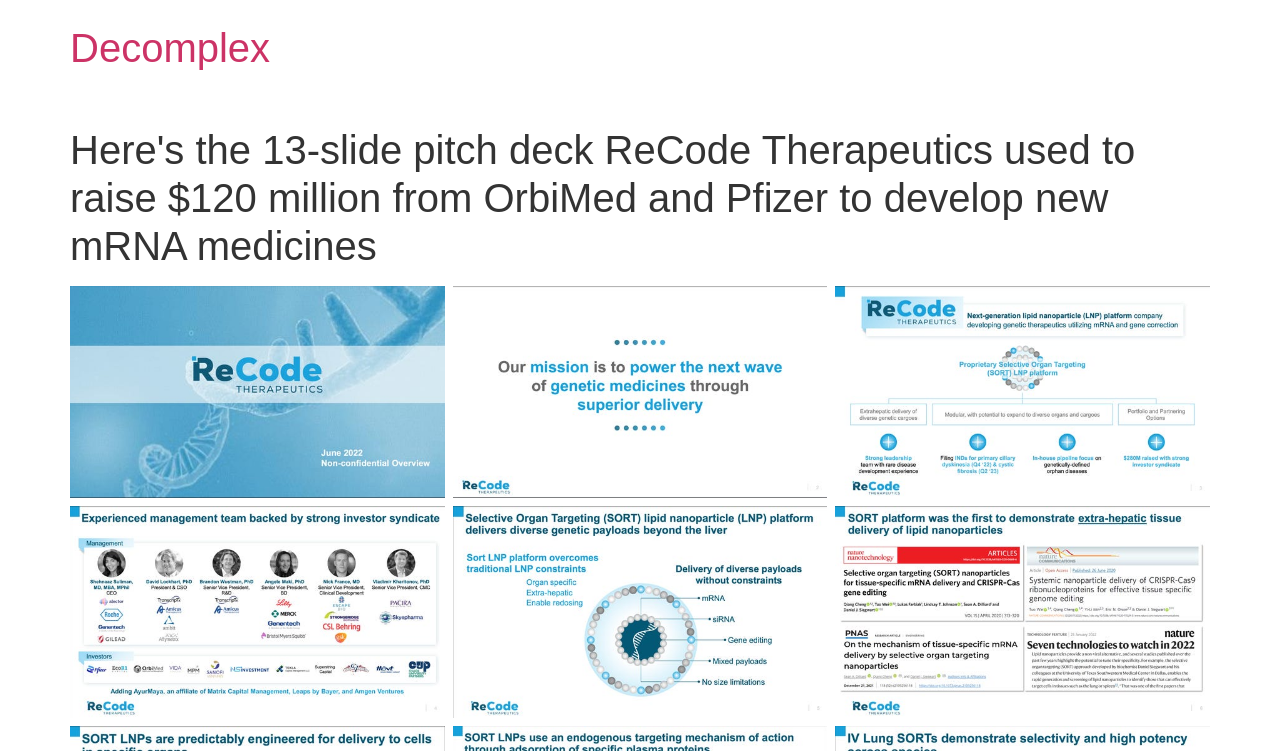Could you please study the image and provide a detailed answer to the question:
What is the position of the first figure relative to the second figure?

By comparing the bounding box coordinates of the first figure [0.055, 0.381, 0.347, 0.663] and the second figure [0.354, 0.381, 0.646, 0.663], we can see that the first figure is to the left of the second figure.